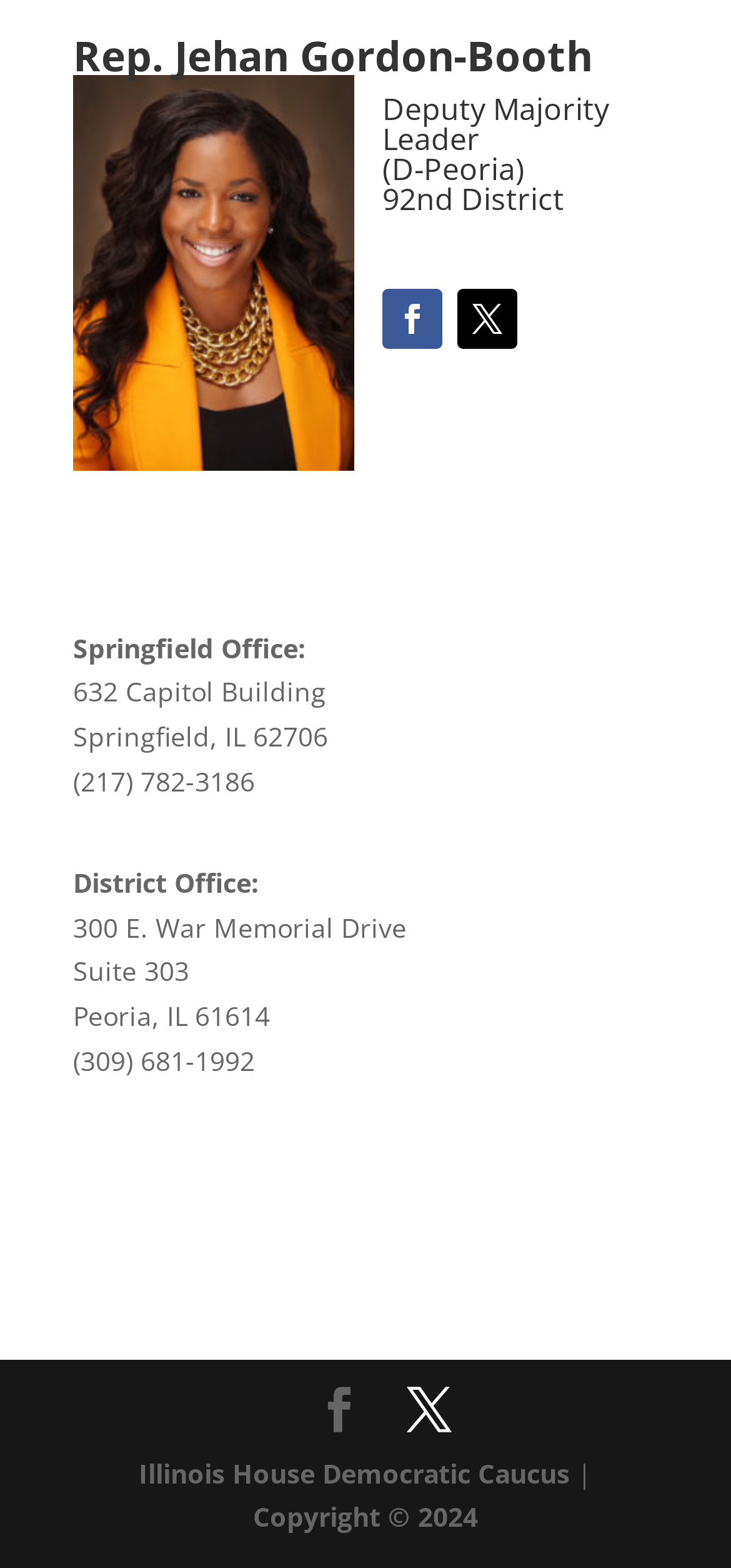Using the information shown in the image, answer the question with as much detail as possible: What is the copyright year?

The copyright year can be found in the link element at the bottom of the page, which reads 'Copyright © 2024'.